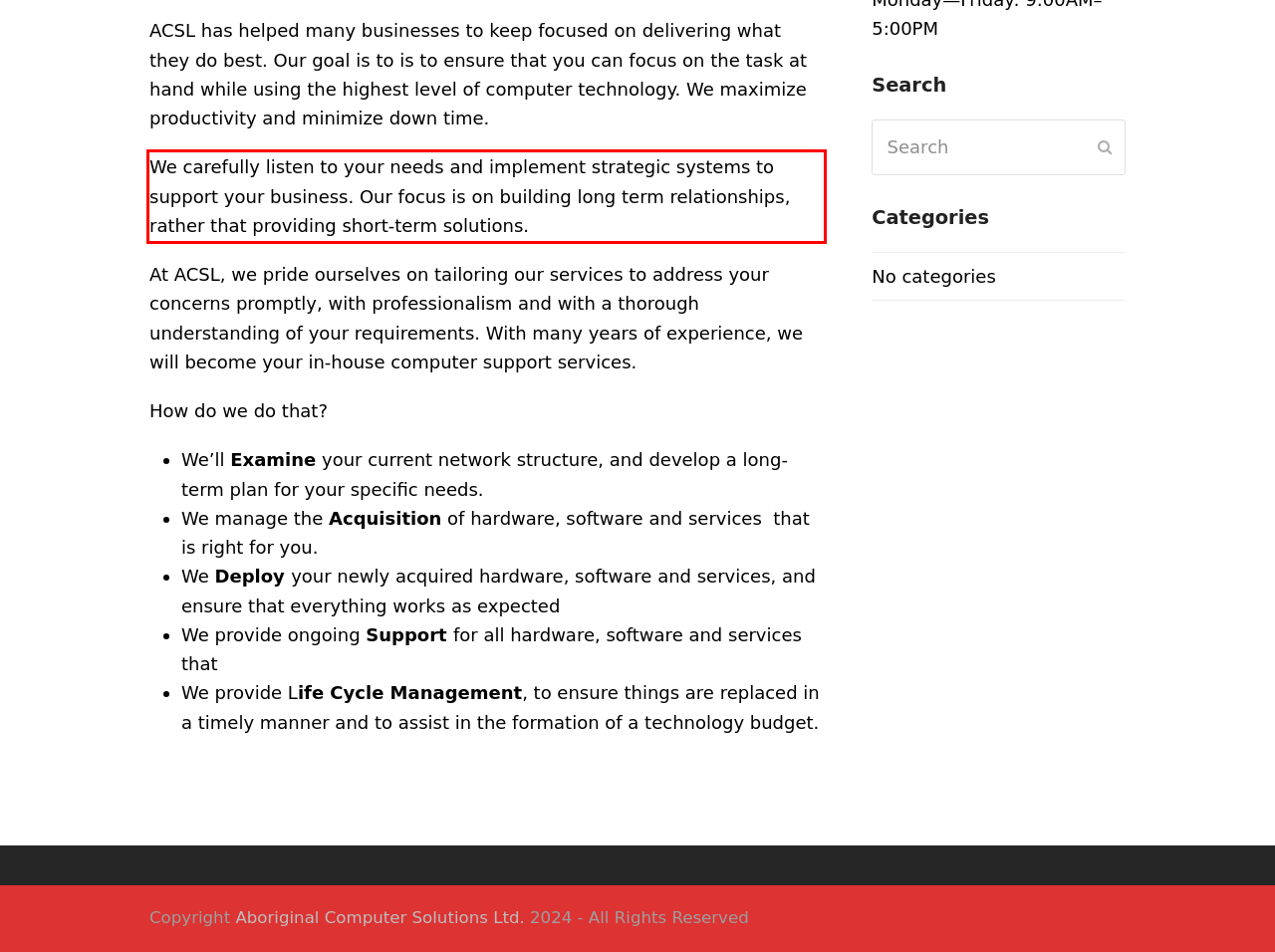You have a webpage screenshot with a red rectangle surrounding a UI element. Extract the text content from within this red bounding box.

We carefully listen to your needs and implement strategic systems to support your business. Our focus is on building long term relationships, rather that providing short-term solutions.